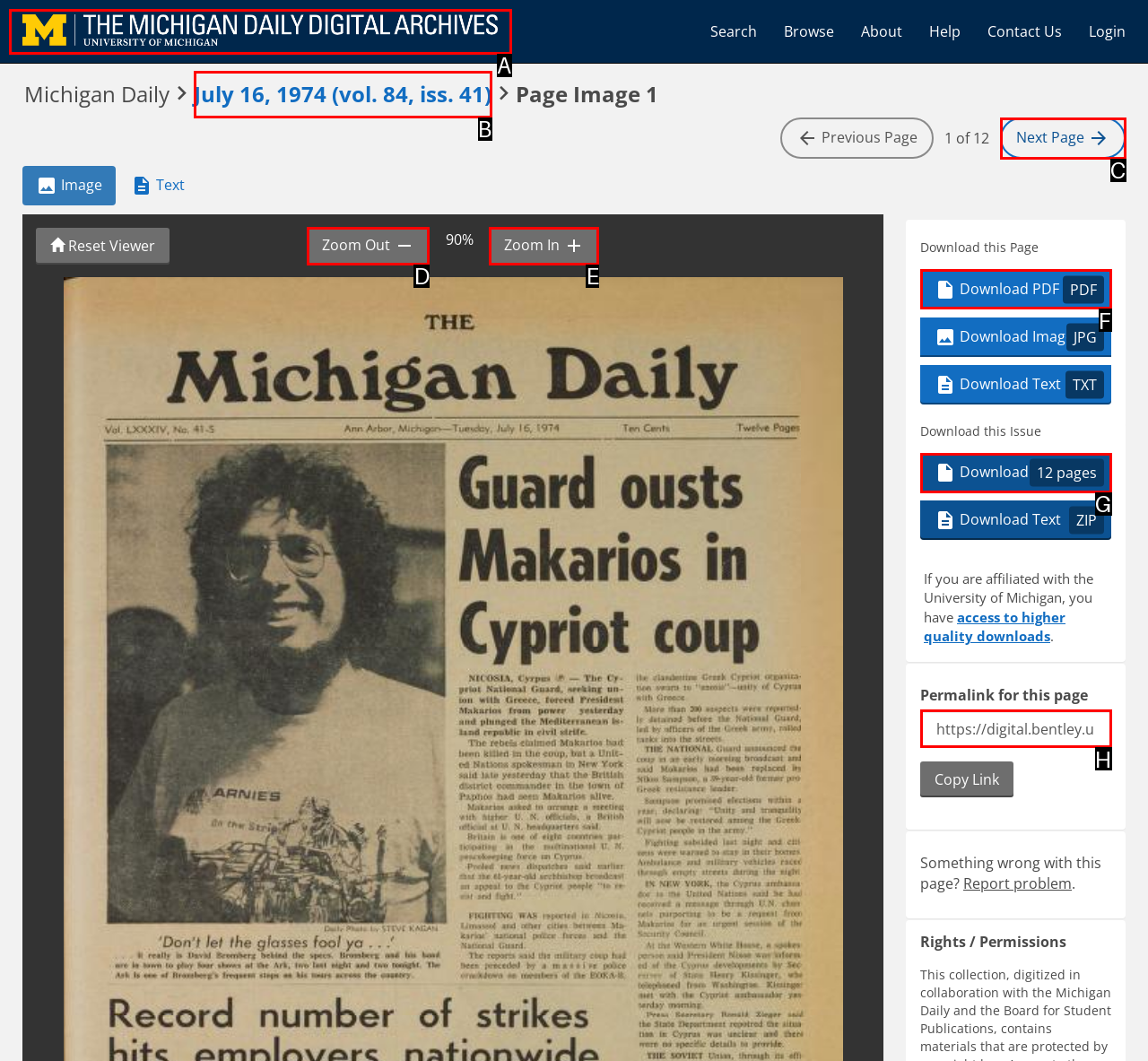Choose the HTML element that best fits the given description: Zoom In. Answer by stating the letter of the option.

E